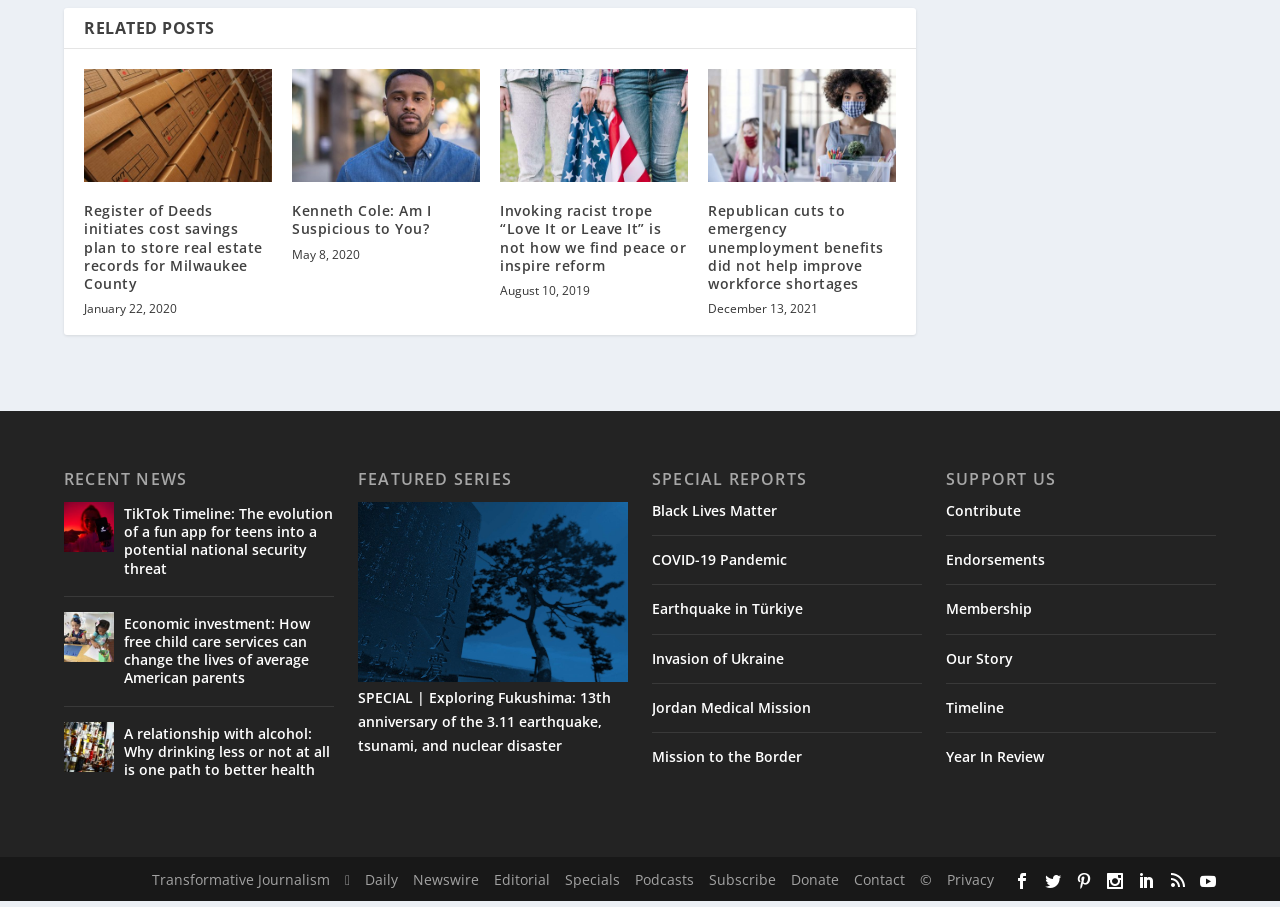What is the purpose of the 'SUPPORT US' section?
Please provide a single word or phrase in response based on the screenshot.

To support the news organization